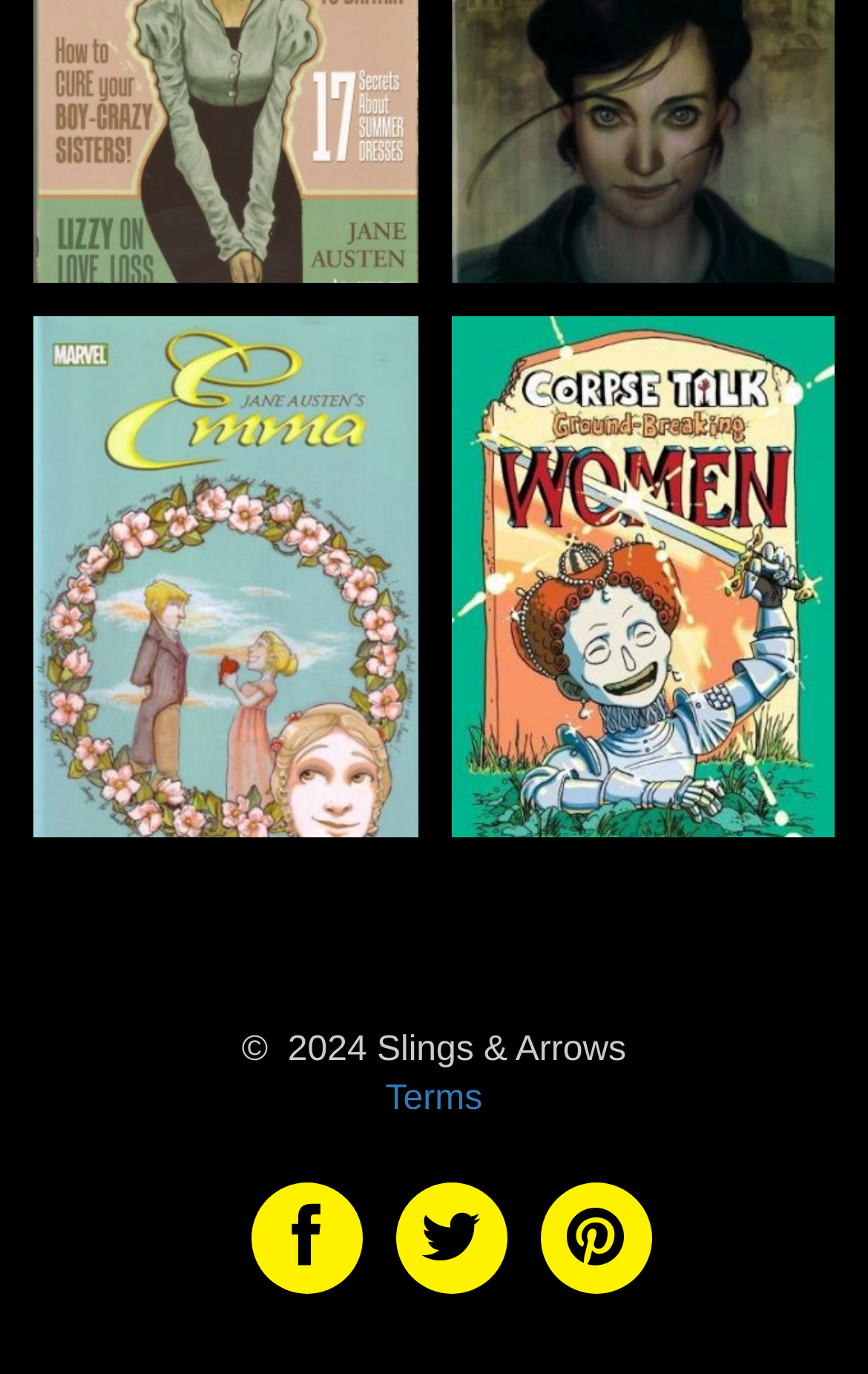How many social media platforms are linked?
Using the details shown in the screenshot, provide a comprehensive answer to the question.

I noticed three links at the bottom of the webpage, which are 'The slings and arrows on Facebook', 'The slings and arrows on Twitter', and 'The slings and arrows on Pinterest', indicating that the publisher has a presence on these three social media platforms.